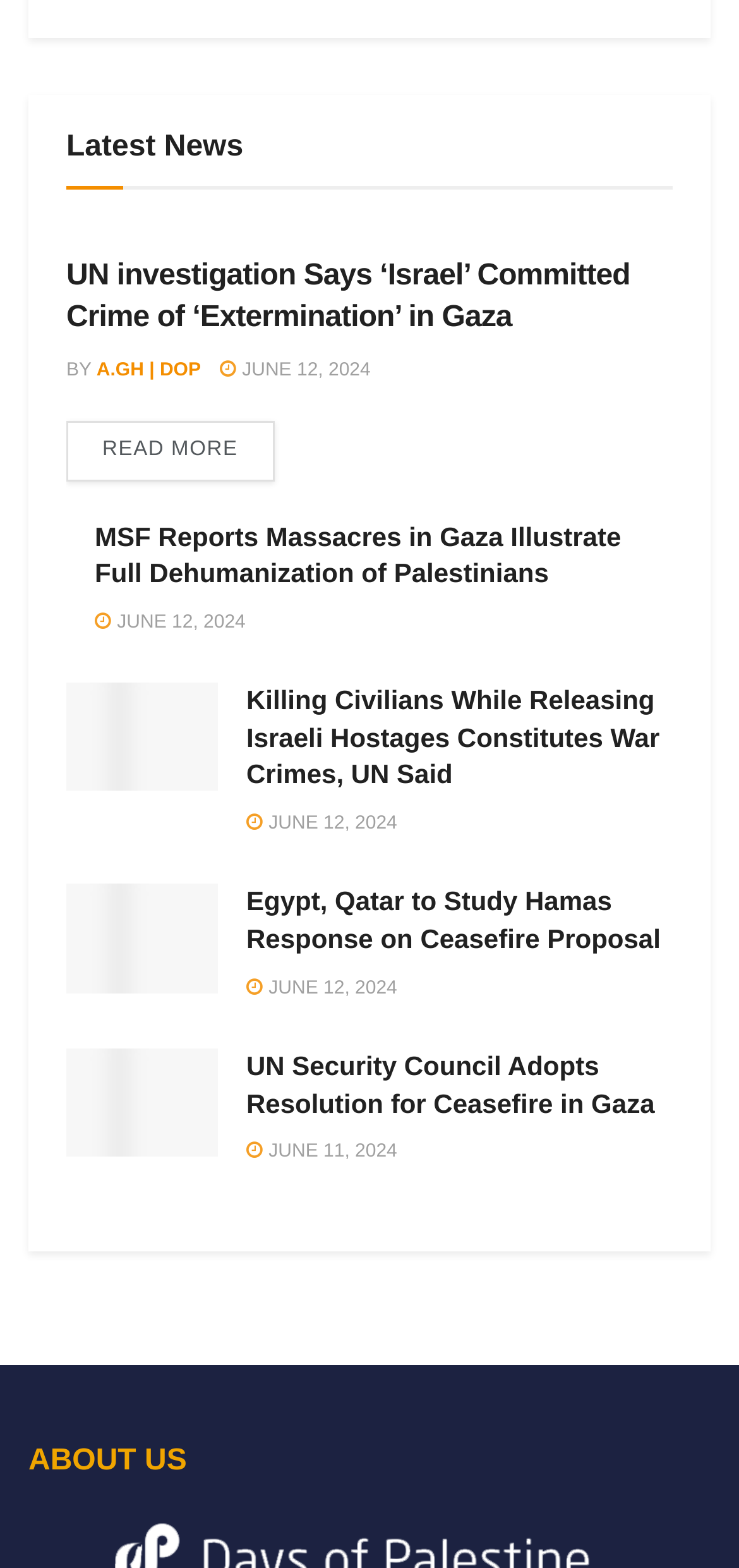Based on the element description, predict the bounding box coordinates (top-left x, top-left y, bottom-right x, bottom-right y) for the UI element in the screenshot: June 12, 2024

[0.333, 0.623, 0.537, 0.637]